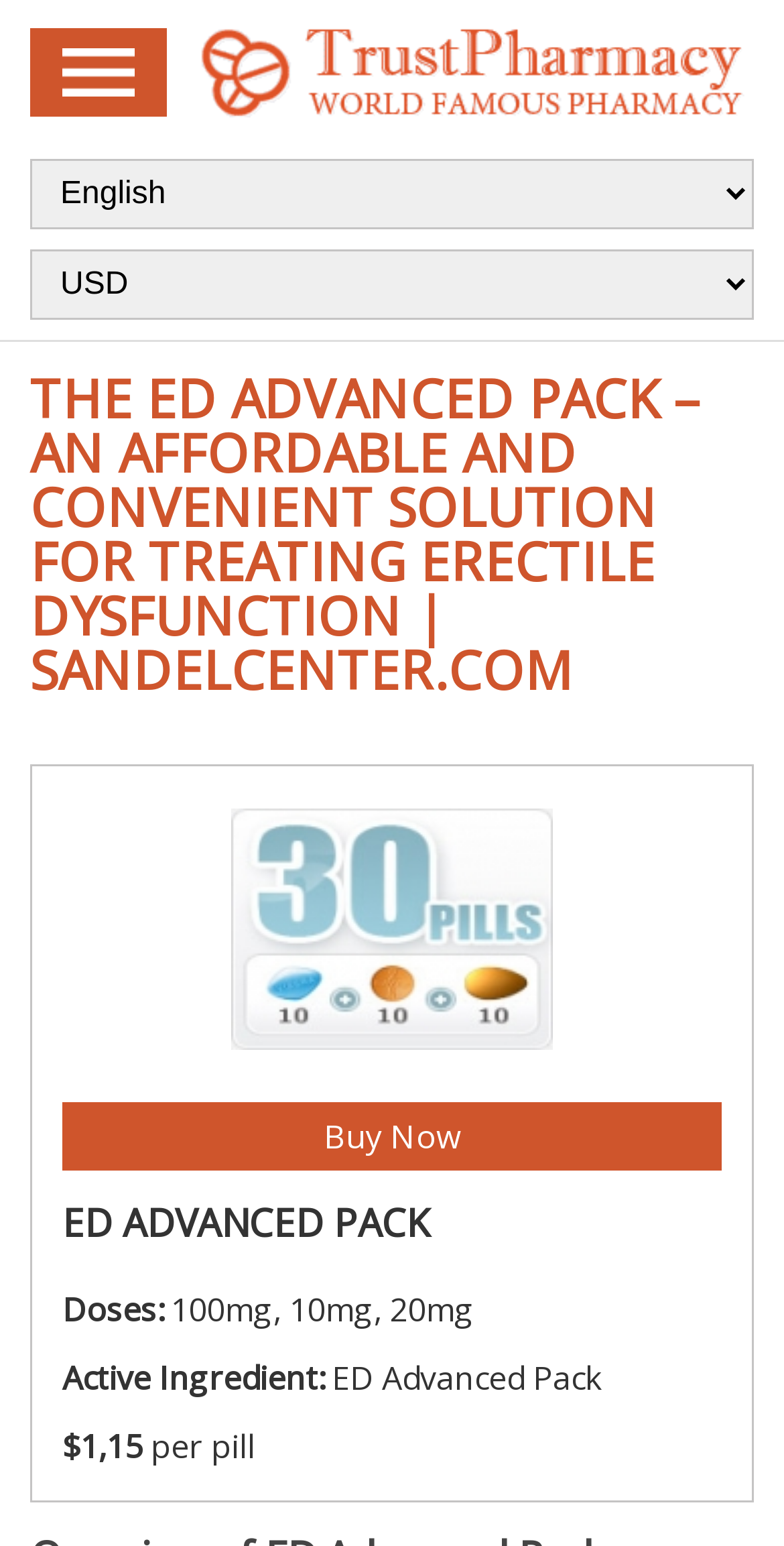What is the price of the product per pill?
We need a detailed and meticulous answer to the question.

I found the price of the product per pill by looking at the static text '$1,15' and the corresponding static text 'per pill' which indicates the price per pill.